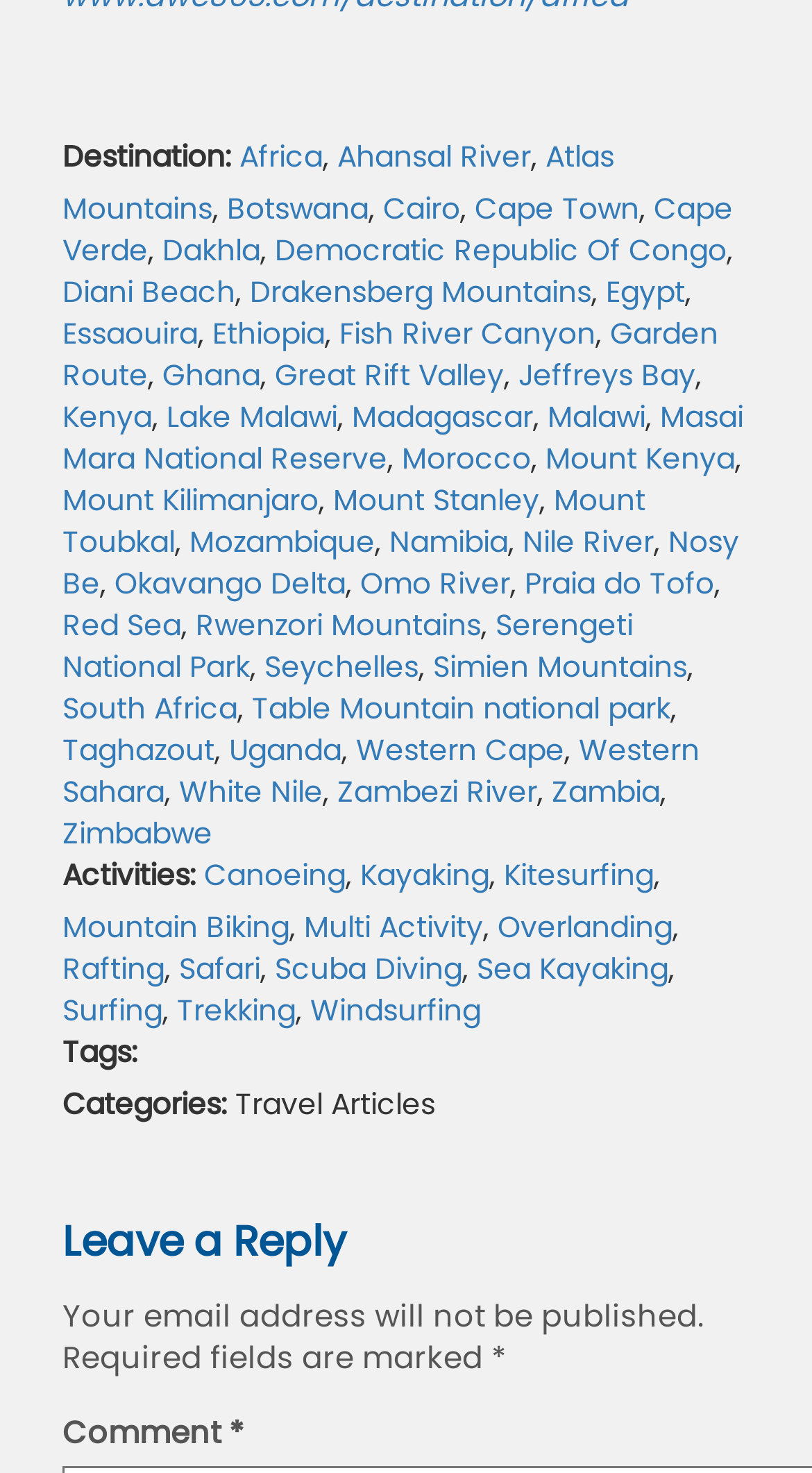What is the last activity listed?
Please provide a detailed answer to the question.

I looked at the list of activities and found that the last one is 'Overlanding', which is a link with the text 'Overlanding'.